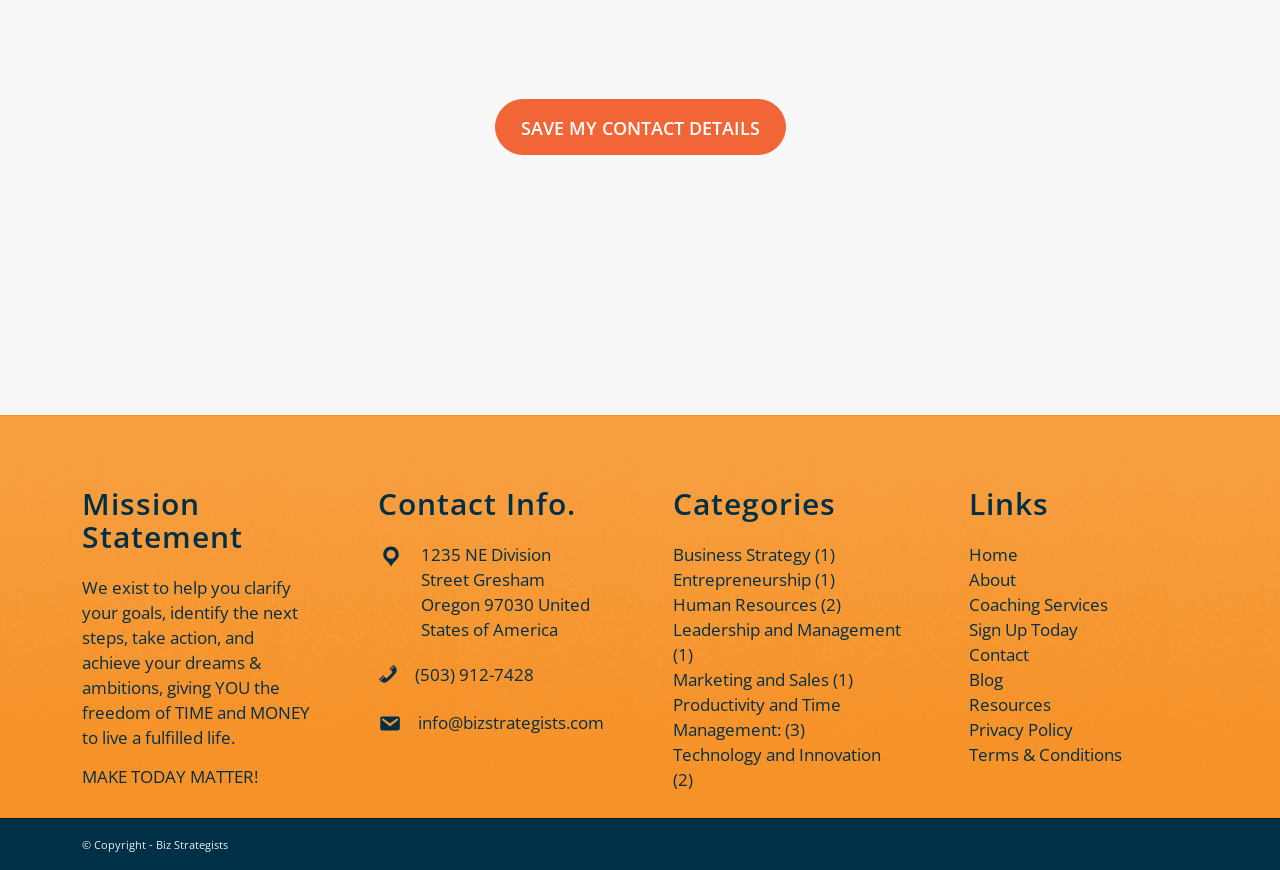Answer the question below using just one word or a short phrase: 
What is the phone number of Biz Strategists?

(503) 912-7428